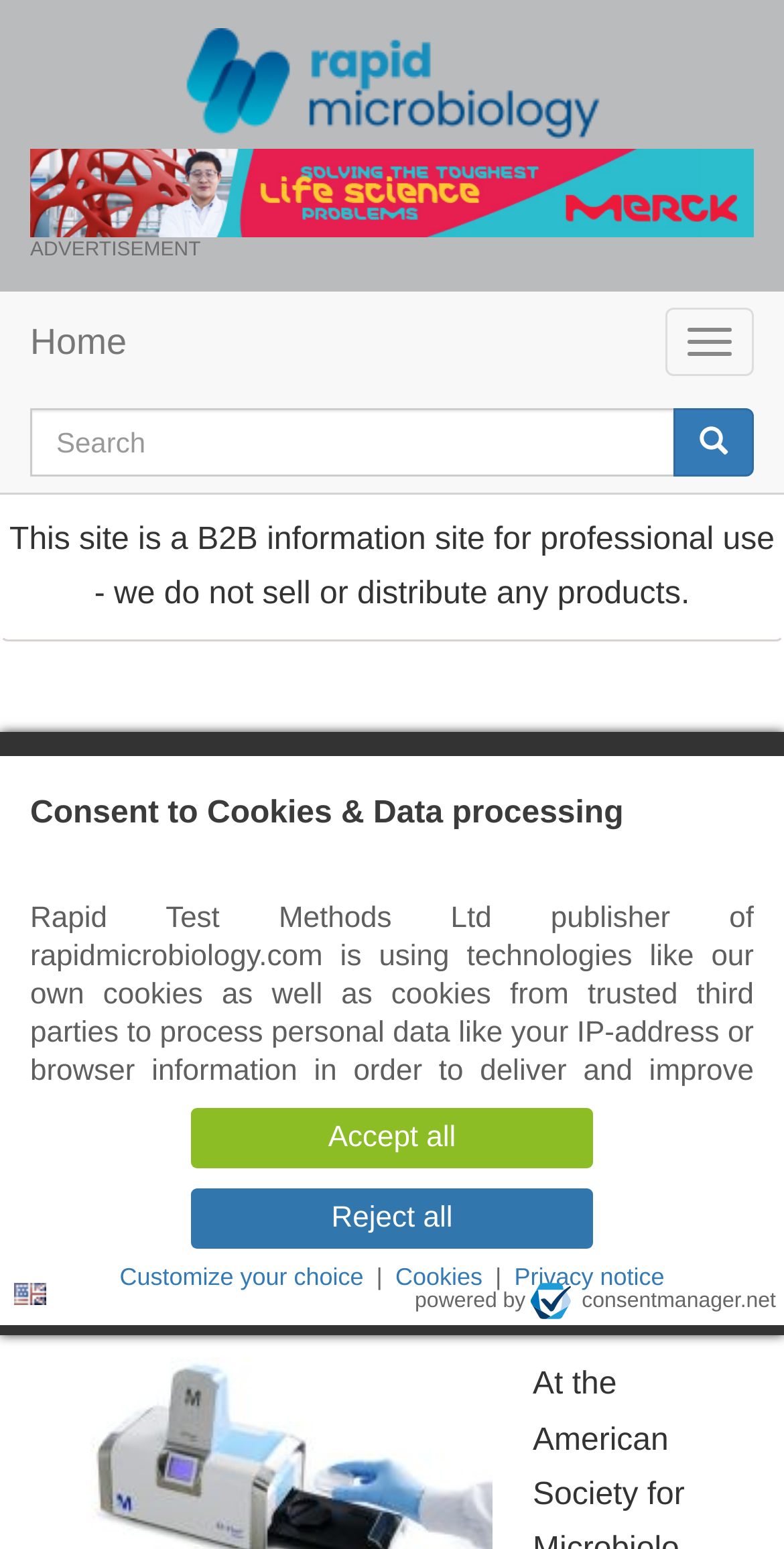Describe in detail what you see on the webpage.

The webpage appears to be a professional information site, specifically focused on microbiology and biotechnology. At the top, there is a prominent dialog box for consenting to cookies and data processing, which includes a heading, a lengthy paragraph of text, and several buttons and checkboxes for customizing consent options.

Below the dialog box, there are several links and images, including a logo for "RMB" and "Merck", which suggests that the site may be sponsored or affiliated with these companies. There is also a button for toggling navigation and a search bar.

The main content of the page appears to be an article or news section, with a heading that reads "Rapid Bioburden Analysis and Microbial Detection Capabilities". The article is surrounded by links to other articles, including "Granulated Culture Media" and "APC SmartTouch Airborne Particle Counter". There is also a notice at the top of the page stating that the site is for professional use only and does not sell or distribute products.

In the bottom left corner of the page, there is a button for language selection, currently set to English. There is also a link to a privacy notice and a button for customizing privacy settings. Overall, the page appears to be a professional information resource for those in the microbiology and biotechnology fields.